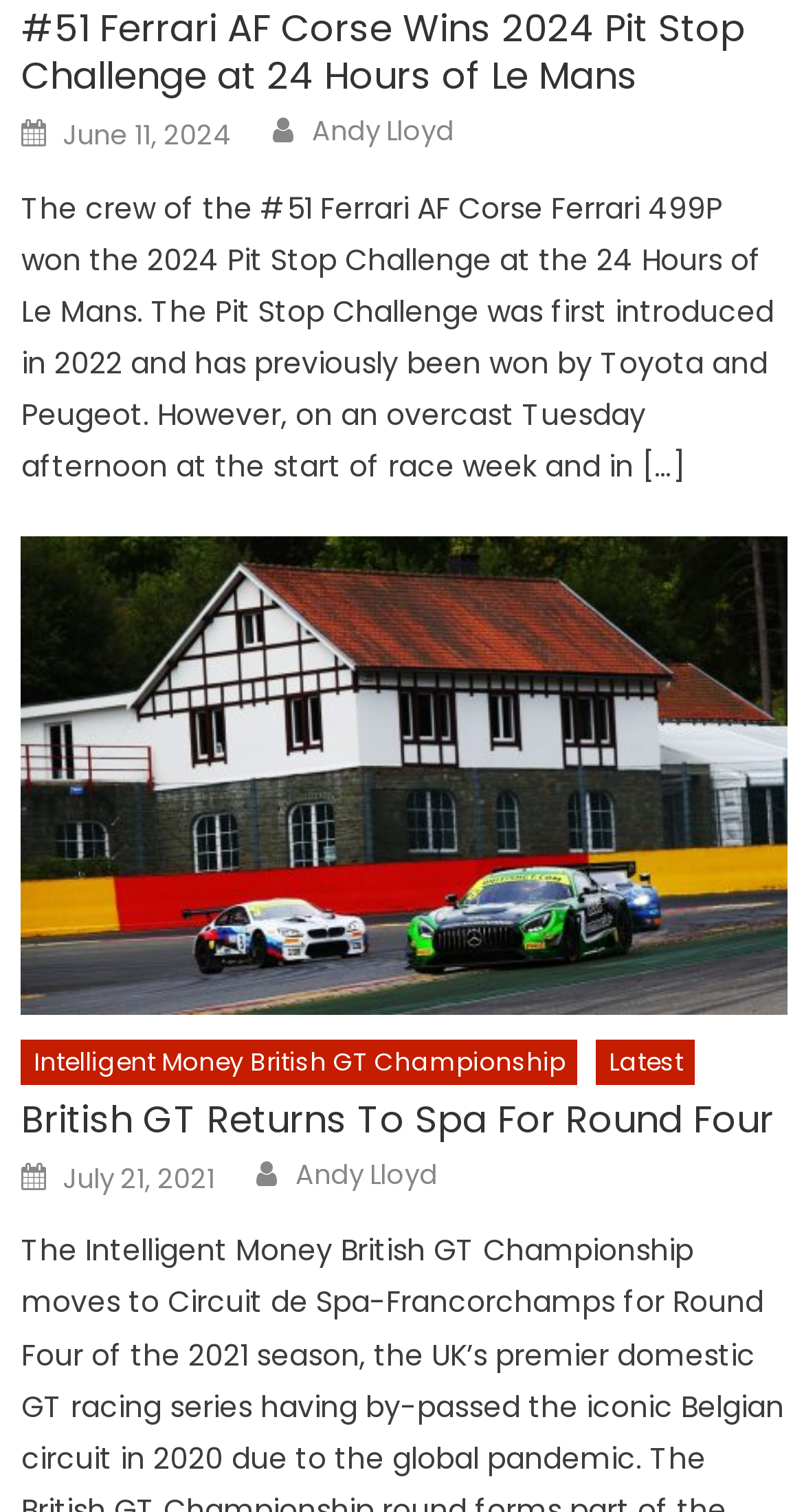Please identify the bounding box coordinates of the clickable region that I should interact with to perform the following instruction: "Read the article about 2024 Pit Stop Challenge at 24 Hours of Le Mans". The coordinates should be expressed as four float numbers between 0 and 1, i.e., [left, top, right, bottom].

[0.026, 0.002, 0.98, 0.066]